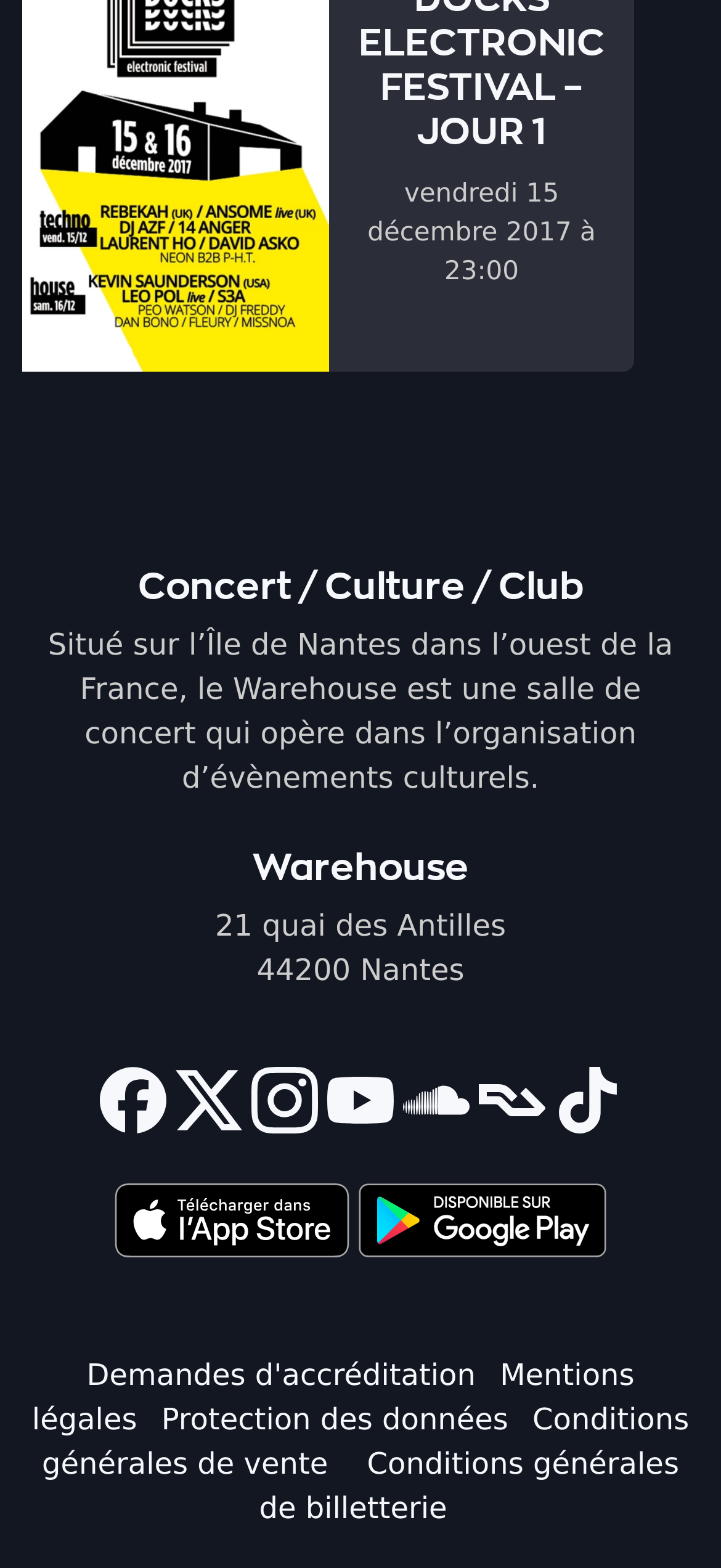Predict the bounding box coordinates for the UI element described as: "aria-label="Instagram"". The coordinates should be four float numbers between 0 and 1, presented as [left, top, right, bottom].

[0.348, 0.7, 0.441, 0.722]